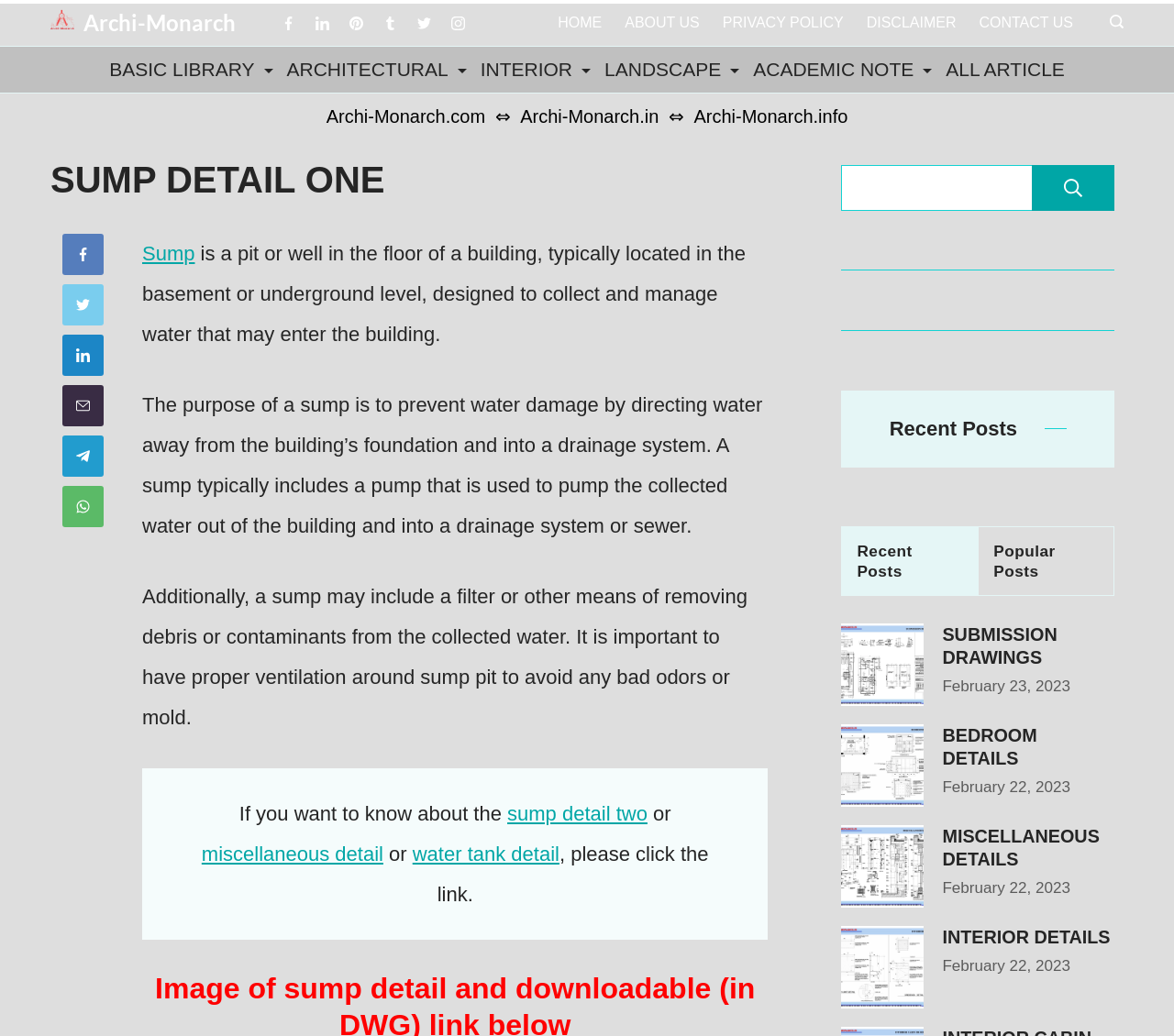What is the purpose of a sump?
Carefully examine the image and provide a detailed answer to the question.

According to the webpage, a sump is designed to collect and manage water that may enter the building, and its purpose is to prevent water damage by directing water away from the building's foundation and into a drainage system.